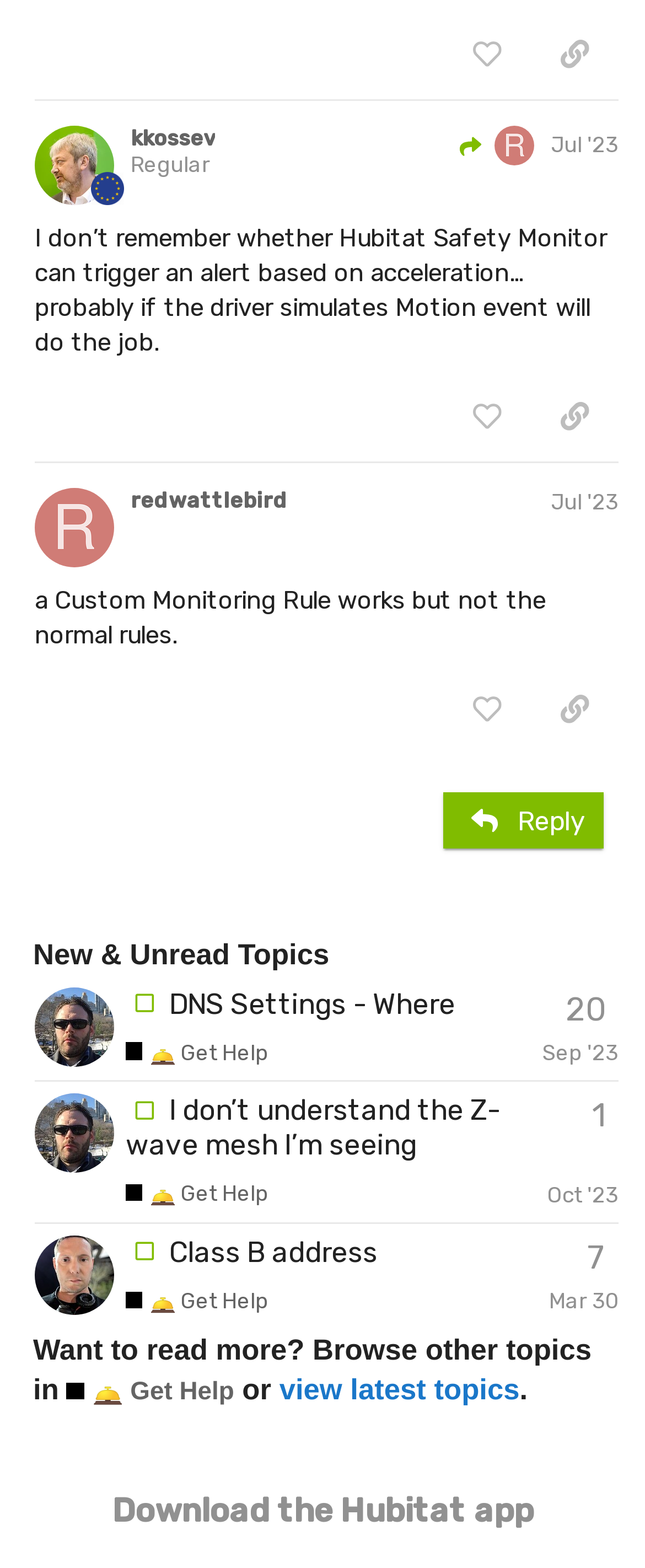From the webpage screenshot, identify the region described by Jul '23. Provide the bounding box coordinates as (top-left x, top-left y, bottom-right x, bottom-right y), with each value being a floating point number between 0 and 1.

[0.854, 0.084, 0.959, 0.1]